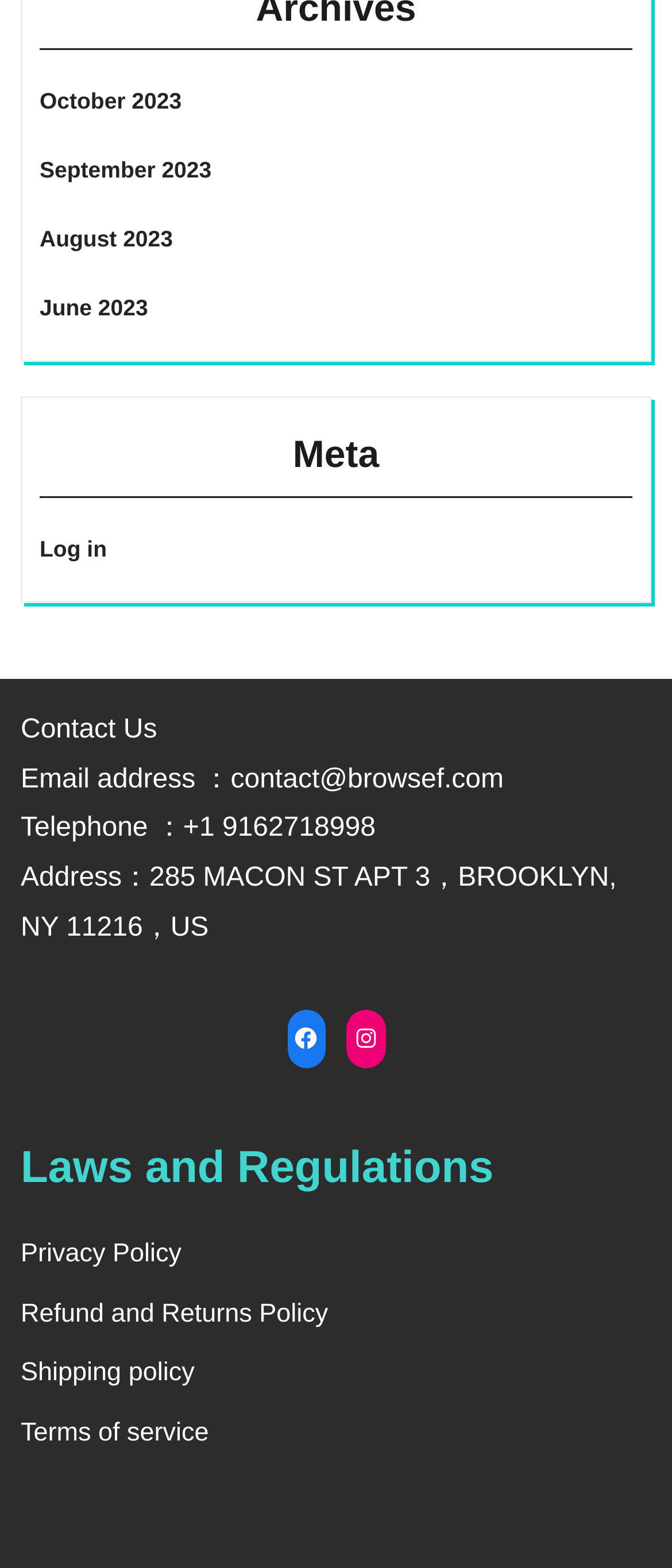Please identify the bounding box coordinates of where to click in order to follow the instruction: "Log in".

[0.059, 0.341, 0.159, 0.358]